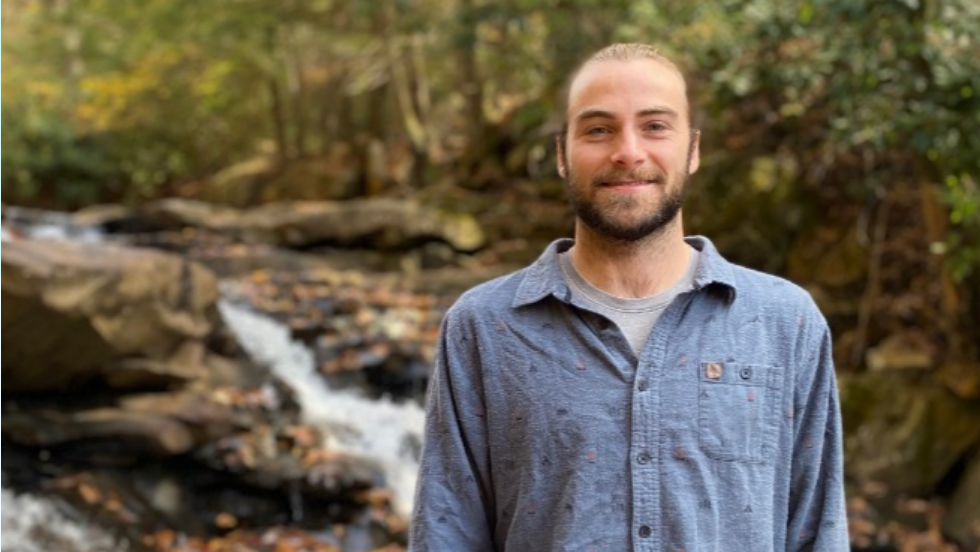Explain what is happening in the image with as much detail as possible.

The image features a man standing in front of a serene, natural background, highlighting a gentle flowing stream surrounded by lush greenery and rocky formations. He has a friendly smile, exuding warmth and approachability. He is dressed casually in a light blue, button-up shirt that complements the outdoor setting. This photograph captures not only his engaging presence but also the tranquil essence of nature, suggesting a theme of harmony and connection, possibly related to the workshop titled "Energy Work with Nathan Mattola." This event explores an energetic approach aimed at facilitating personal transformation and a deeper understanding of one's being.